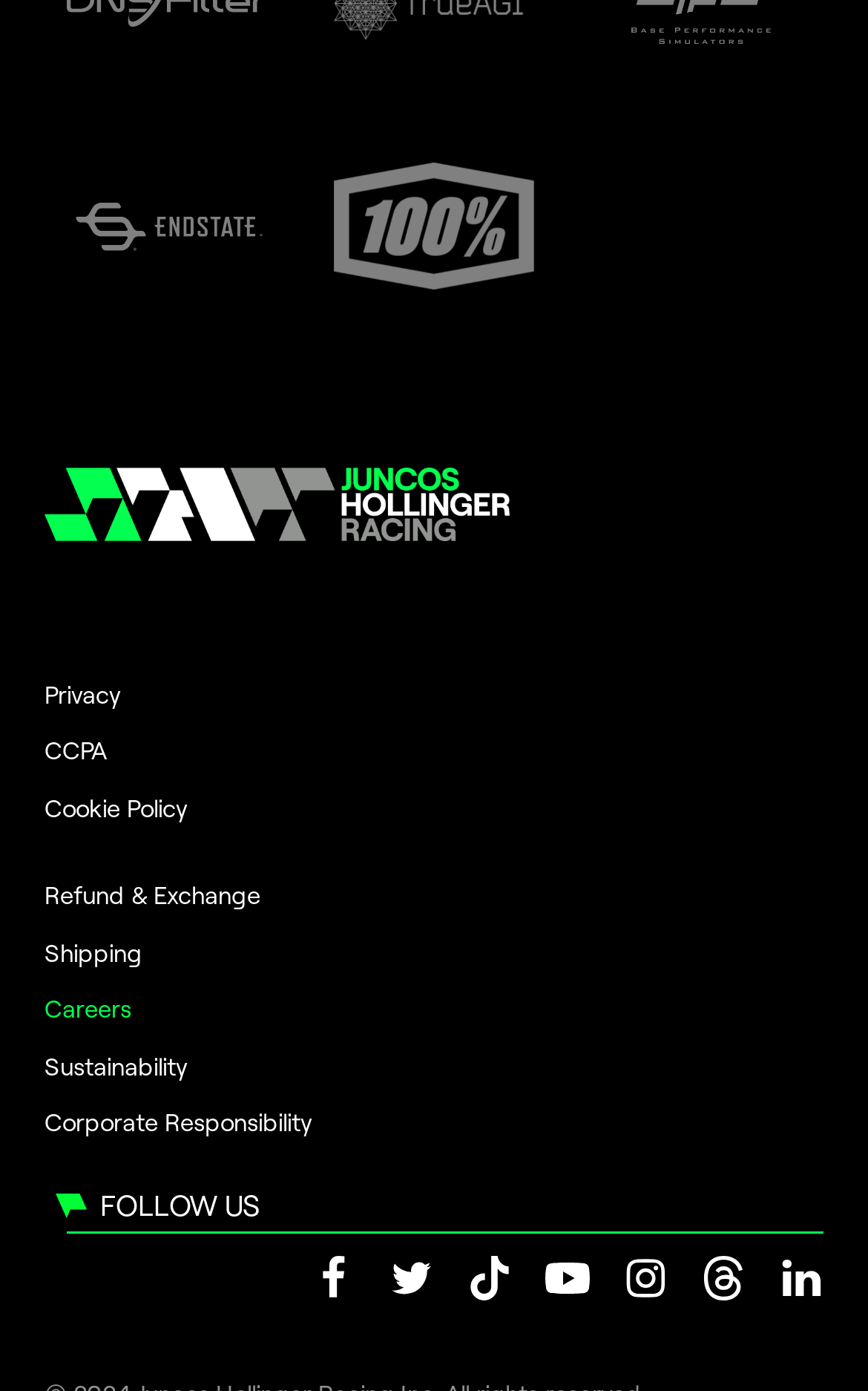Using the details from the image, please elaborate on the following question: How many image links are there at the top?

I looked at the top section of the webpage and found three image links, which are 'Endstate', '100%', and 'Juncos Hollinger Racing'.